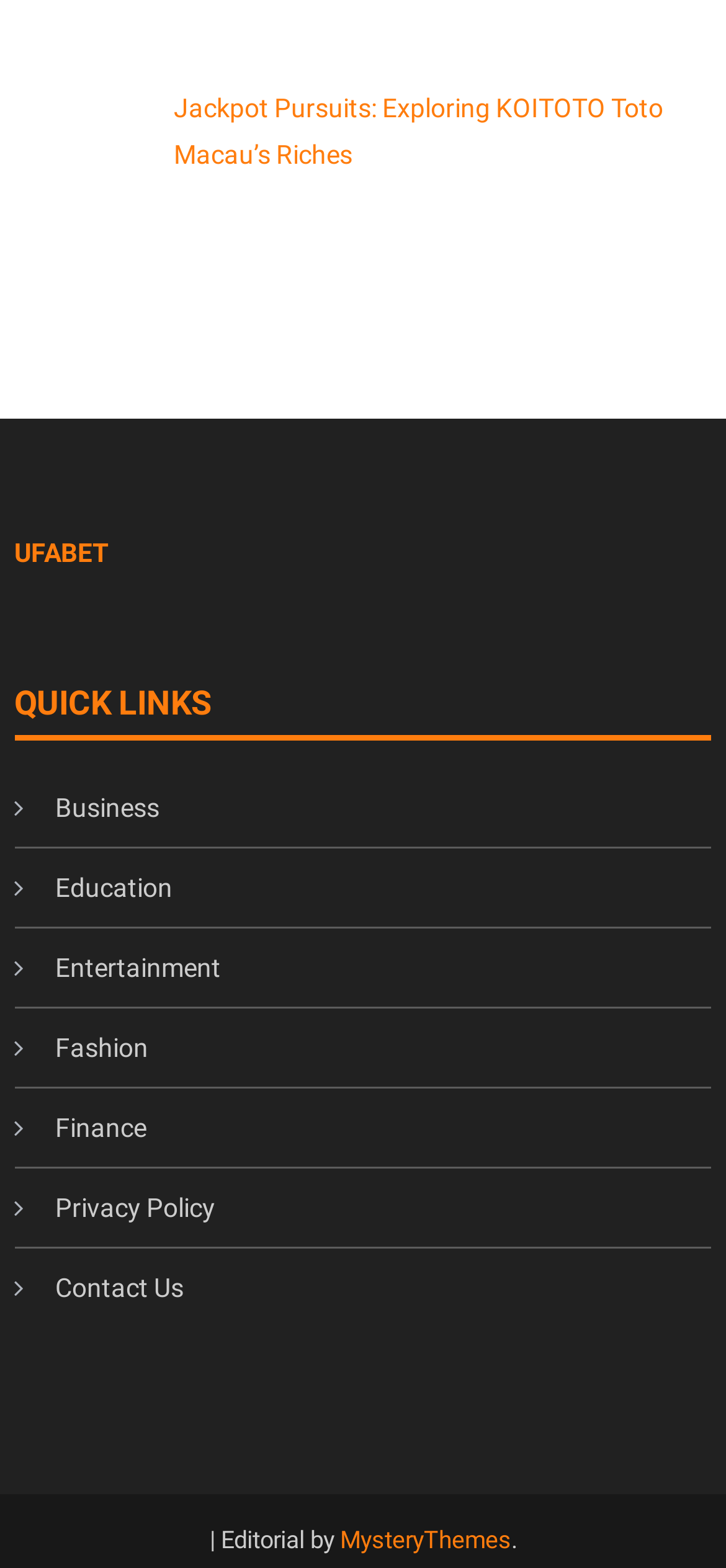Using the elements shown in the image, answer the question comprehensively: Who is the editor of the webpage?

At the bottom of the webpage, there is a static text 'Editorial by' followed by a link 'MysteryThemes', indicating that MysteryThemes is the editor of the webpage.